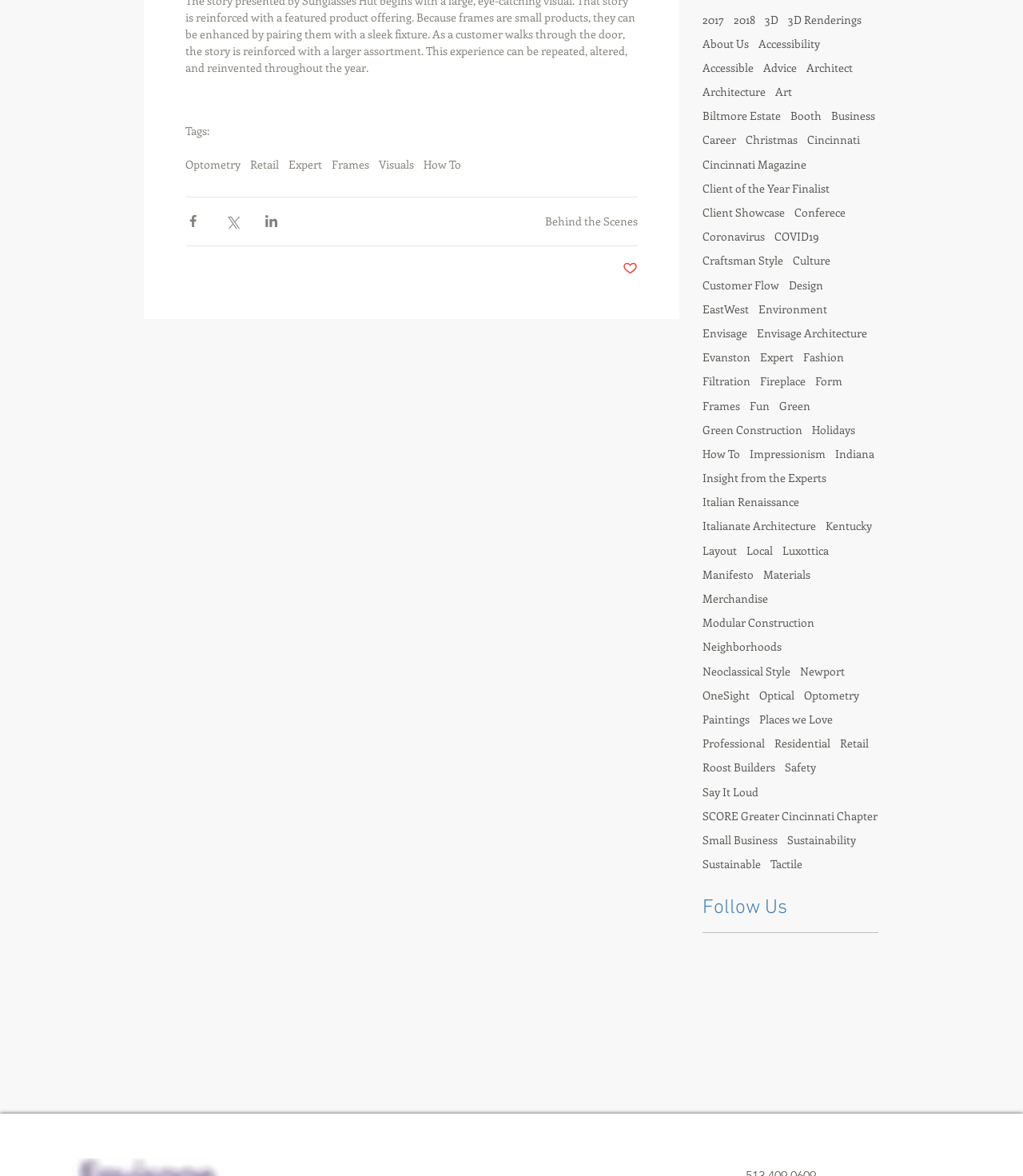Find the bounding box coordinates of the clickable area required to complete the following action: "Go to Home page".

None